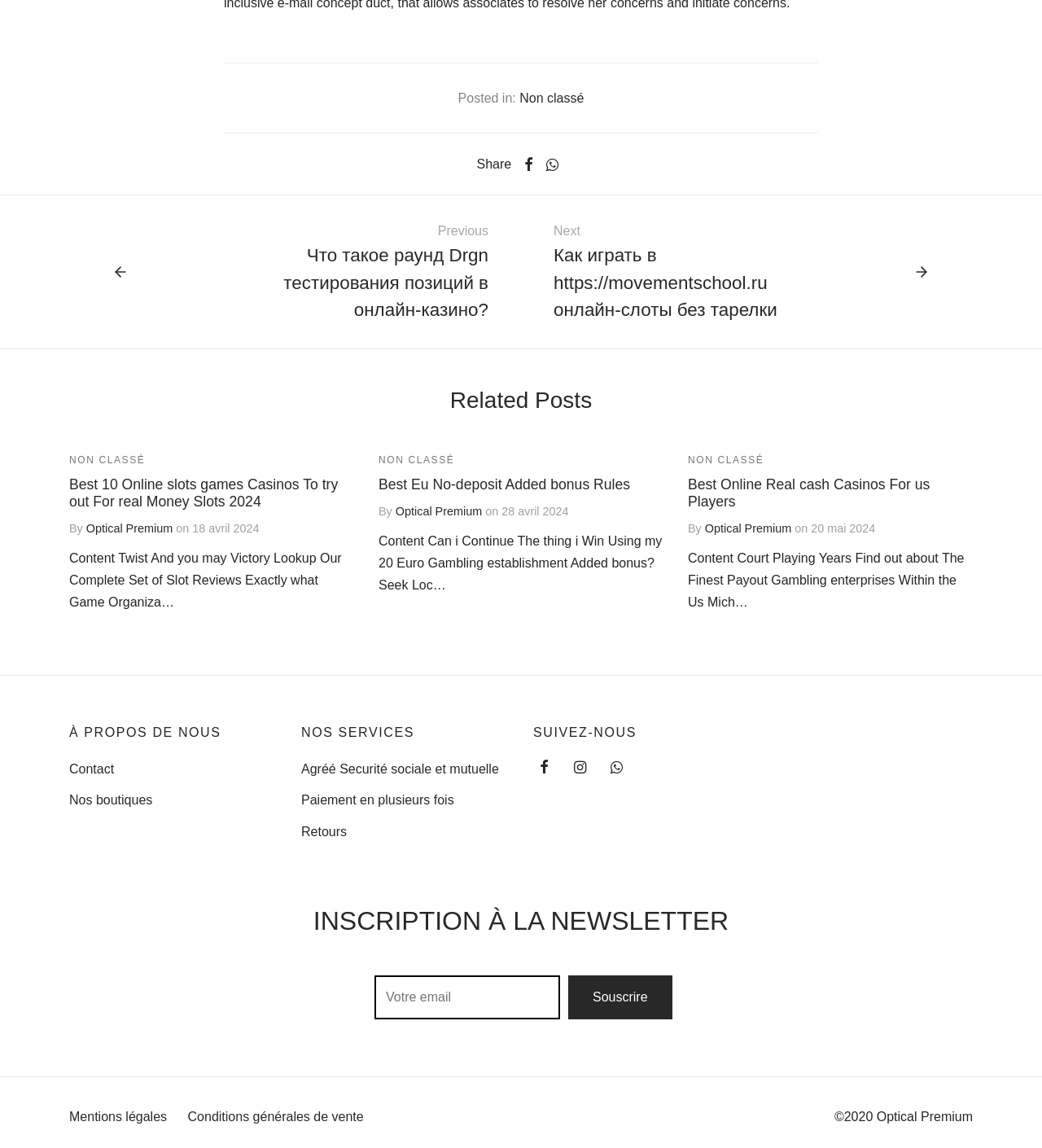How many navigation links are present in the 'À PROPOS DE NOUS' section?
Answer the question based on the image using a single word or a brief phrase.

3